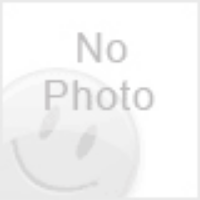Who is the supplier of the product?
Please interpret the details in the image and answer the question thoroughly.

The supplier of the product is mentioned as Factop Pharmacy Machinery Company, and further purchasing options and contact details are also provided, emphasizing the product's availability from multiple sources.